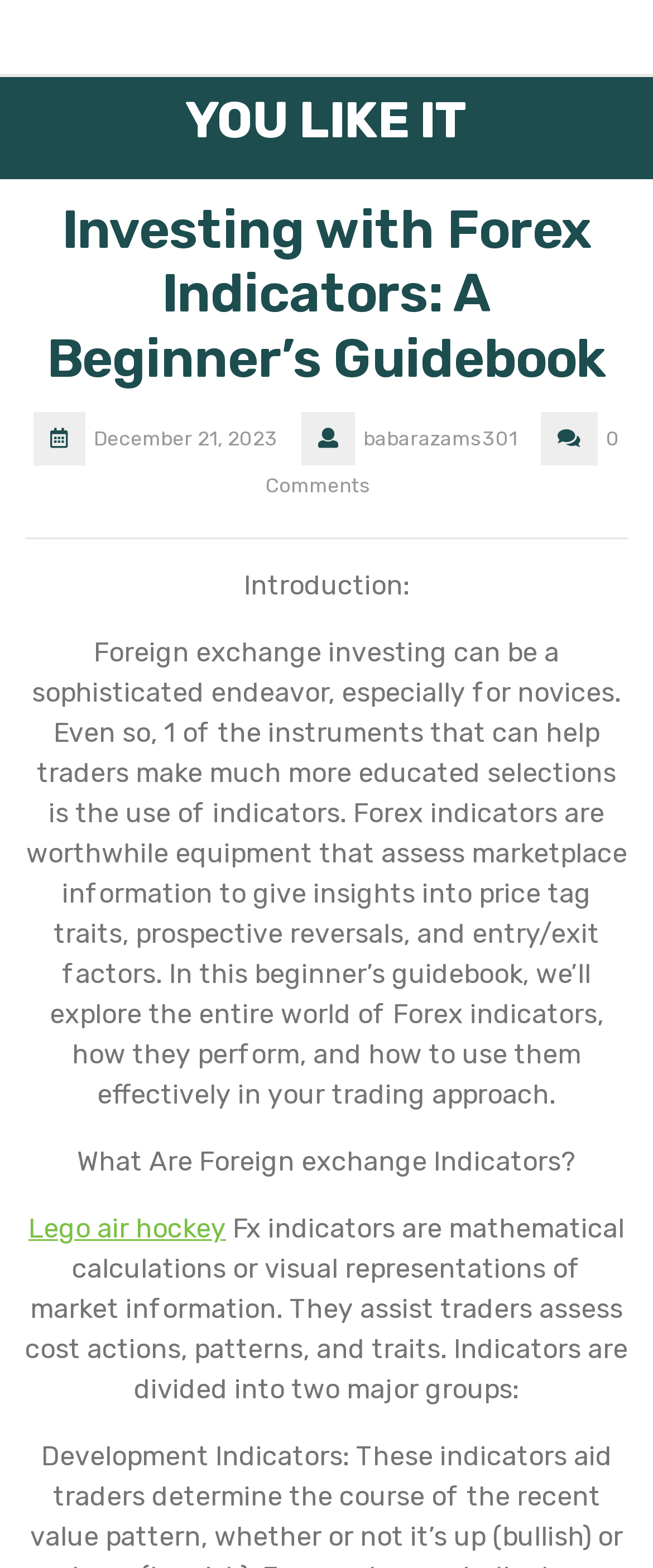Please find the bounding box coordinates (top-left x, top-left y, bottom-right x, bottom-right y) in the screenshot for the UI element described as follows: Lego air hockey

[0.044, 0.774, 0.346, 0.794]